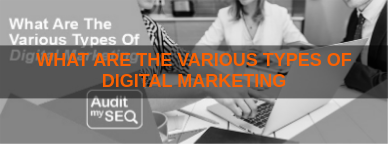Describe the image thoroughly, including all noticeable details.

The image features a professional setting that illustrates the concept of digital marketing. Prominently displayed is the bold title "What Are The Various Types Of Digital Marketing," designed to captivate readers' attention. The background is composed of a grayscale depiction of individuals engaged in a collaborative discussion, likely analyzing digital marketing strategies while interacting with a laptop and other tools.

The branding includes the phrase "Audit my SEO" at the bottom, indicating a focus on optimizing web presence and performance. This image is part of a larger article related to digital marketing practices, underscoring the diverse strategies available within the field, essential for businesses looking to enhance their online visibility and effectiveness.